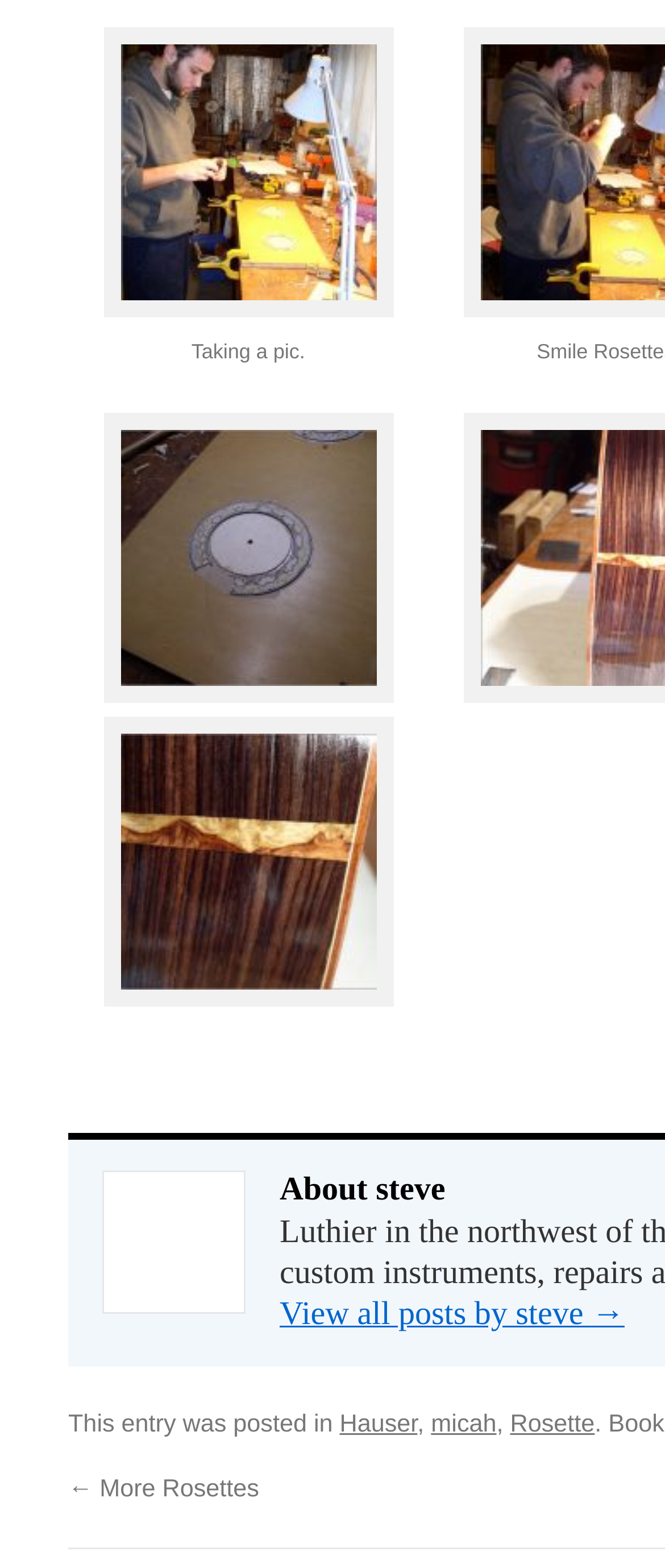What is the text above the first image?
Please provide a single word or phrase in response based on the screenshot.

Taking a pic.